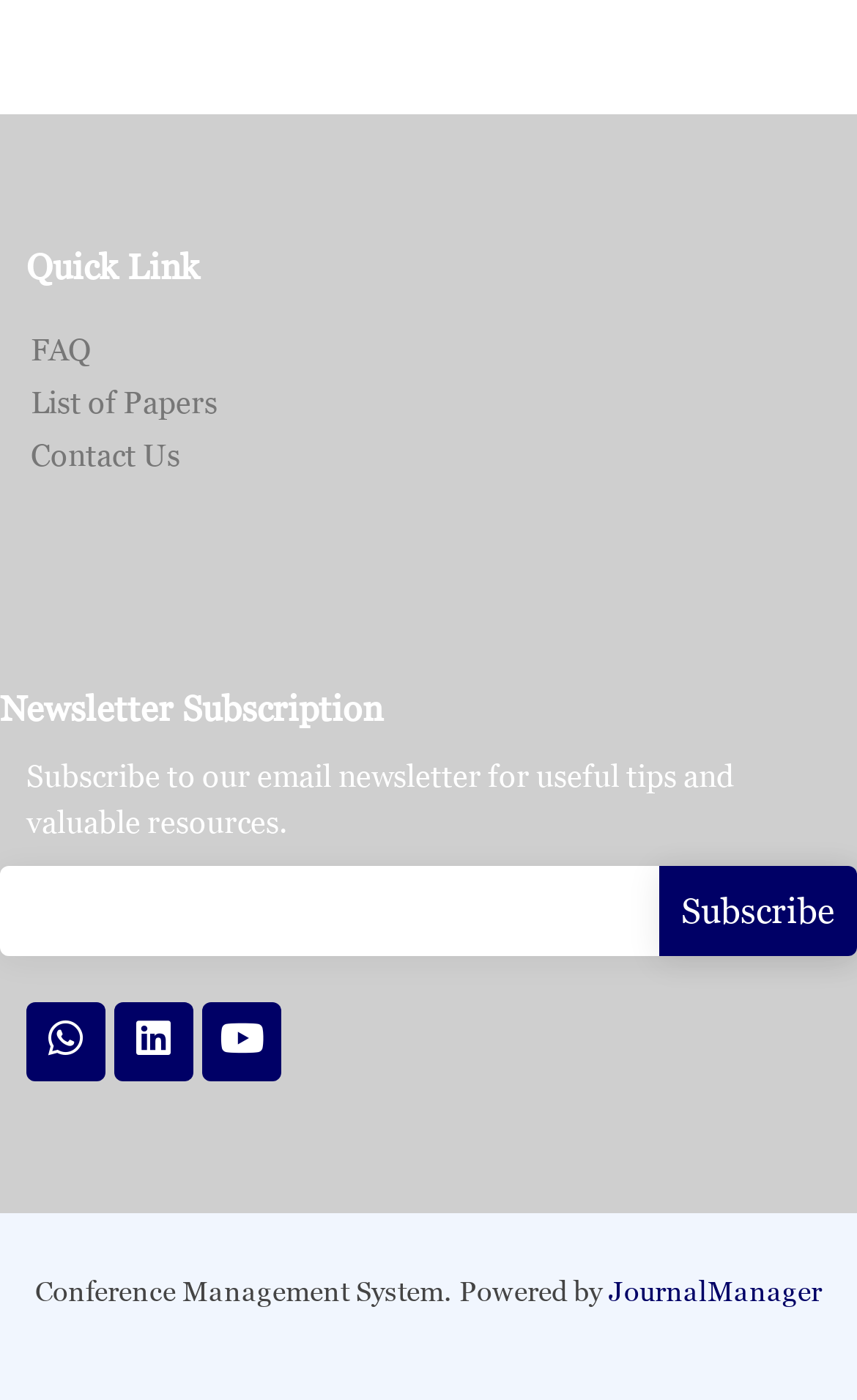Identify the bounding box coordinates necessary to click and complete the given instruction: "Contact us".

[0.036, 0.313, 0.21, 0.335]